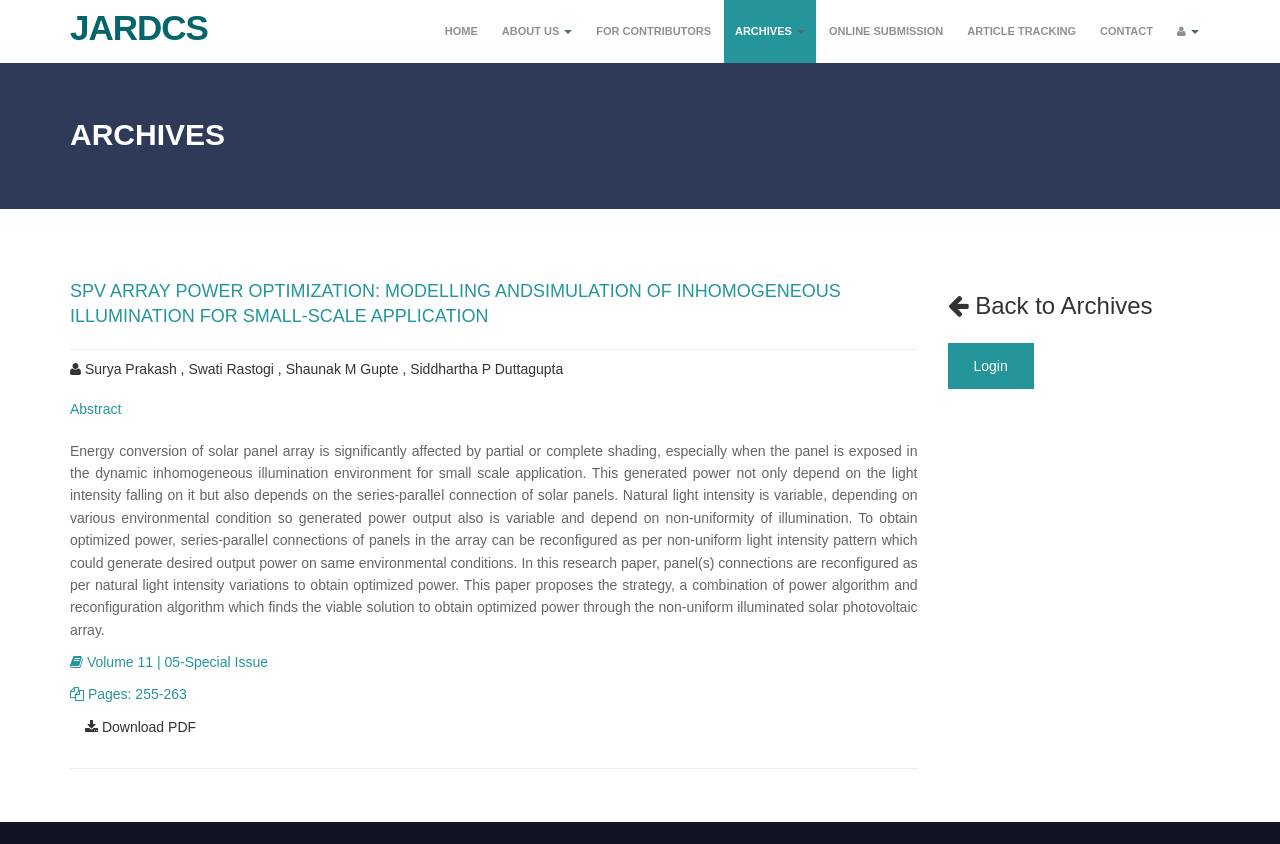Pinpoint the bounding box coordinates of the element that must be clicked to accomplish the following instruction: "Download PDF". The coordinates should be in the format of four float numbers between 0 and 1, i.e., [left, top, right, bottom].

[0.066, 0.852, 0.153, 0.871]